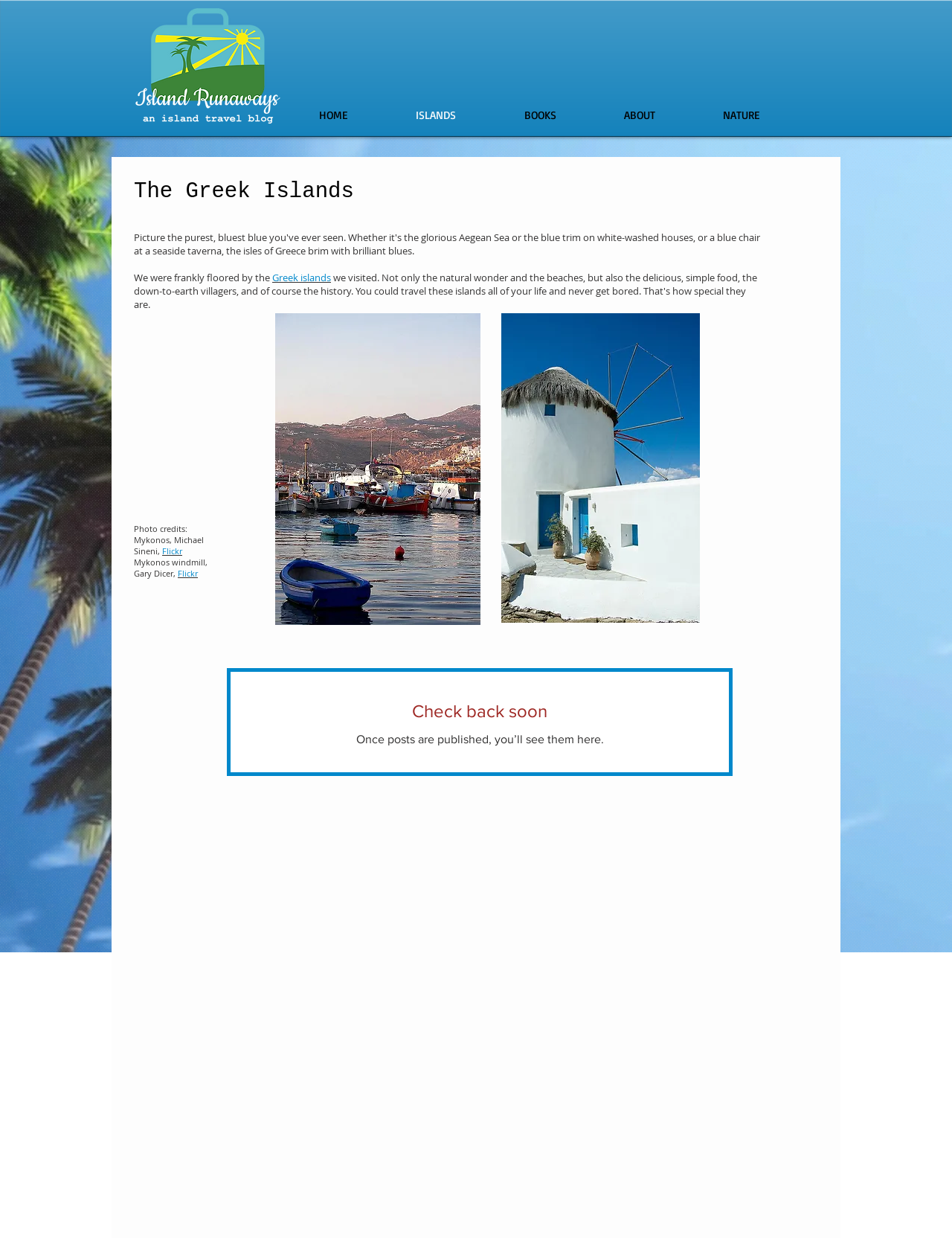Locate the bounding box coordinates of the element to click to perform the following action: 'Explore ISLANDS'. The coordinates should be given as four float values between 0 and 1, in the form of [left, top, right, bottom].

[0.425, 0.084, 0.539, 0.102]